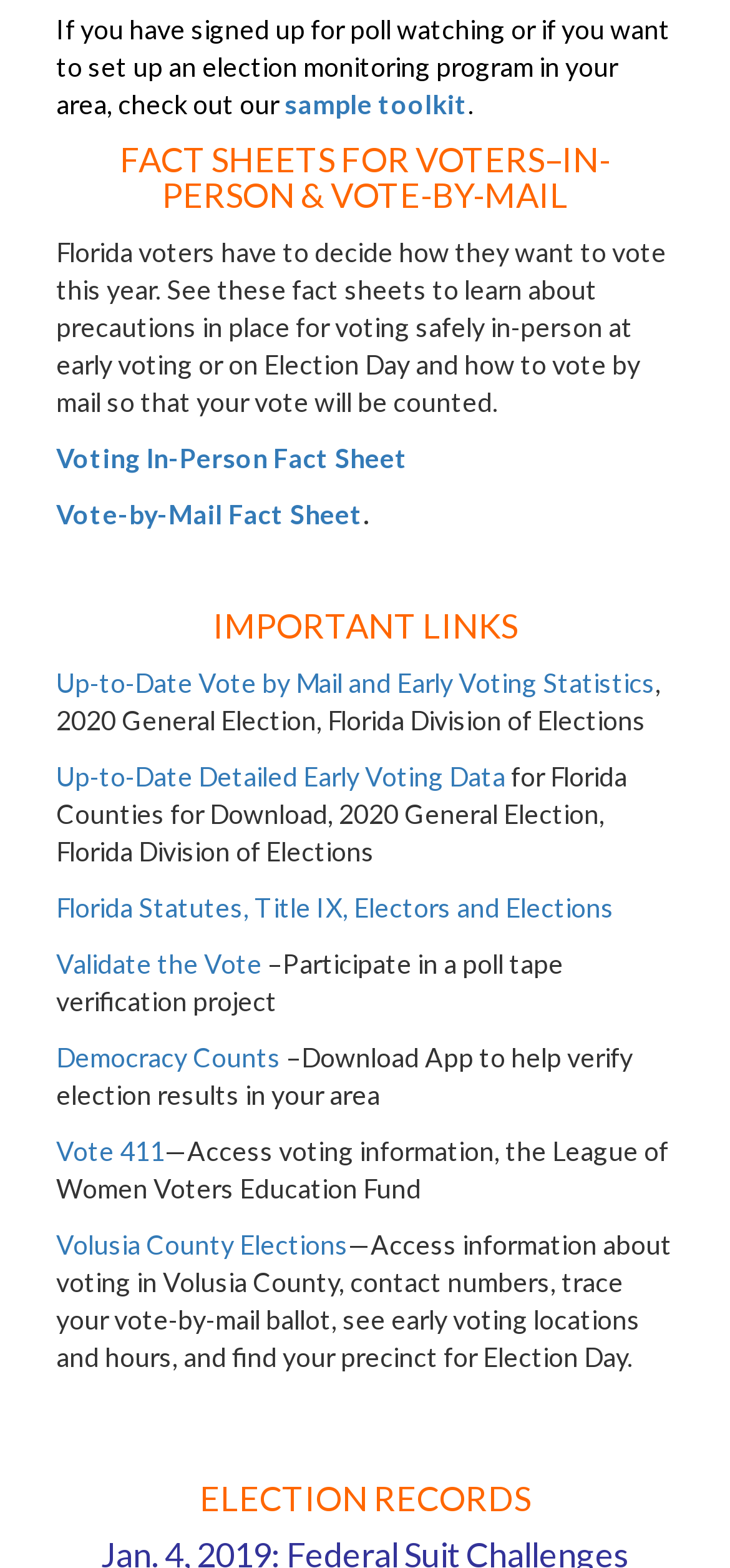What is the name of the organization providing voting information?
Refer to the screenshot and deliver a thorough answer to the question presented.

The organization providing voting information is the League of Women Voters Education Fund, as mentioned in the description of the 'Vote 411' link.